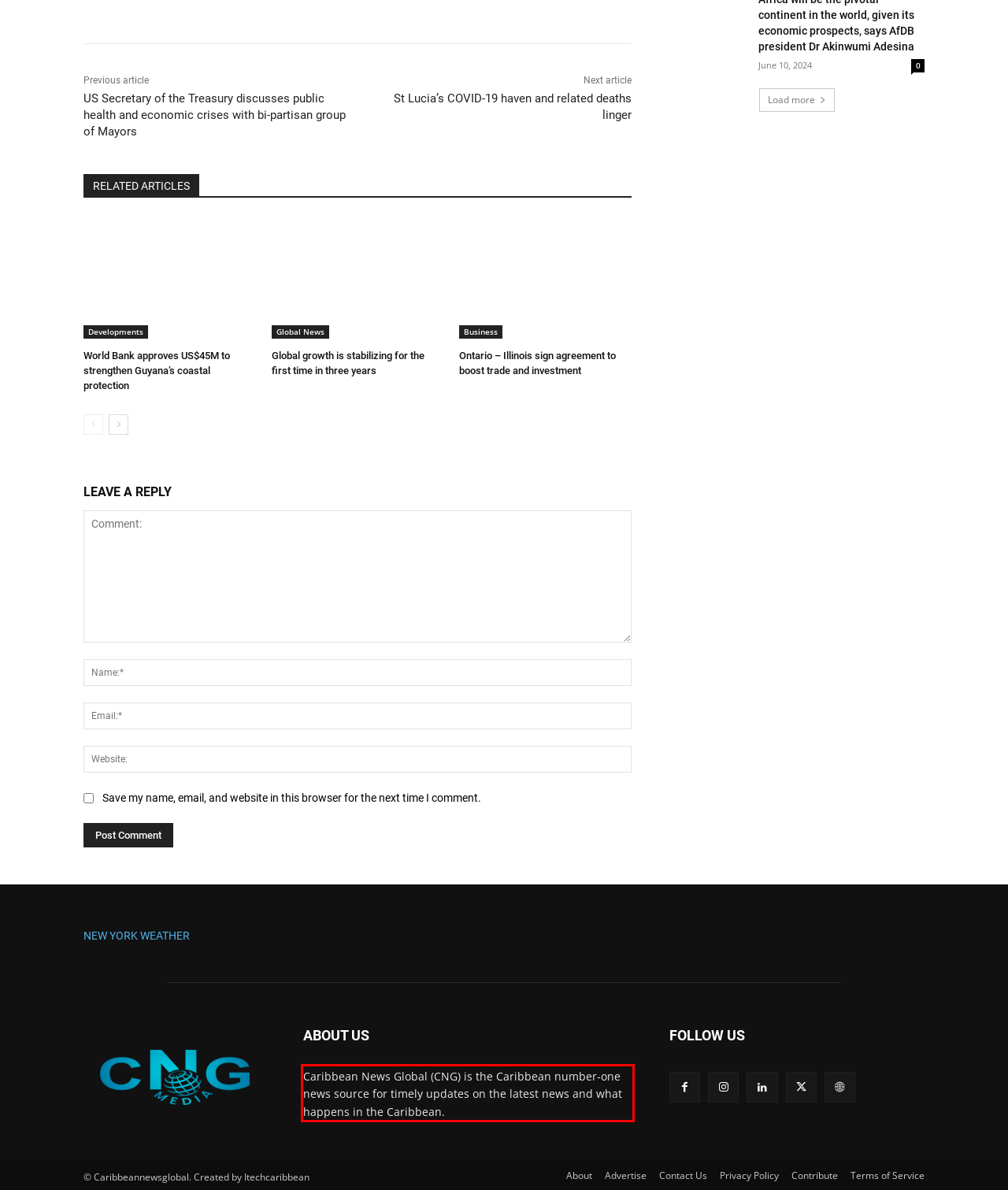Please examine the screenshot of the webpage and read the text present within the red rectangle bounding box.

Caribbean News Global (CNG) is the Caribbean number-one news source for timely updates on the latest news and what happens in the Caribbean.